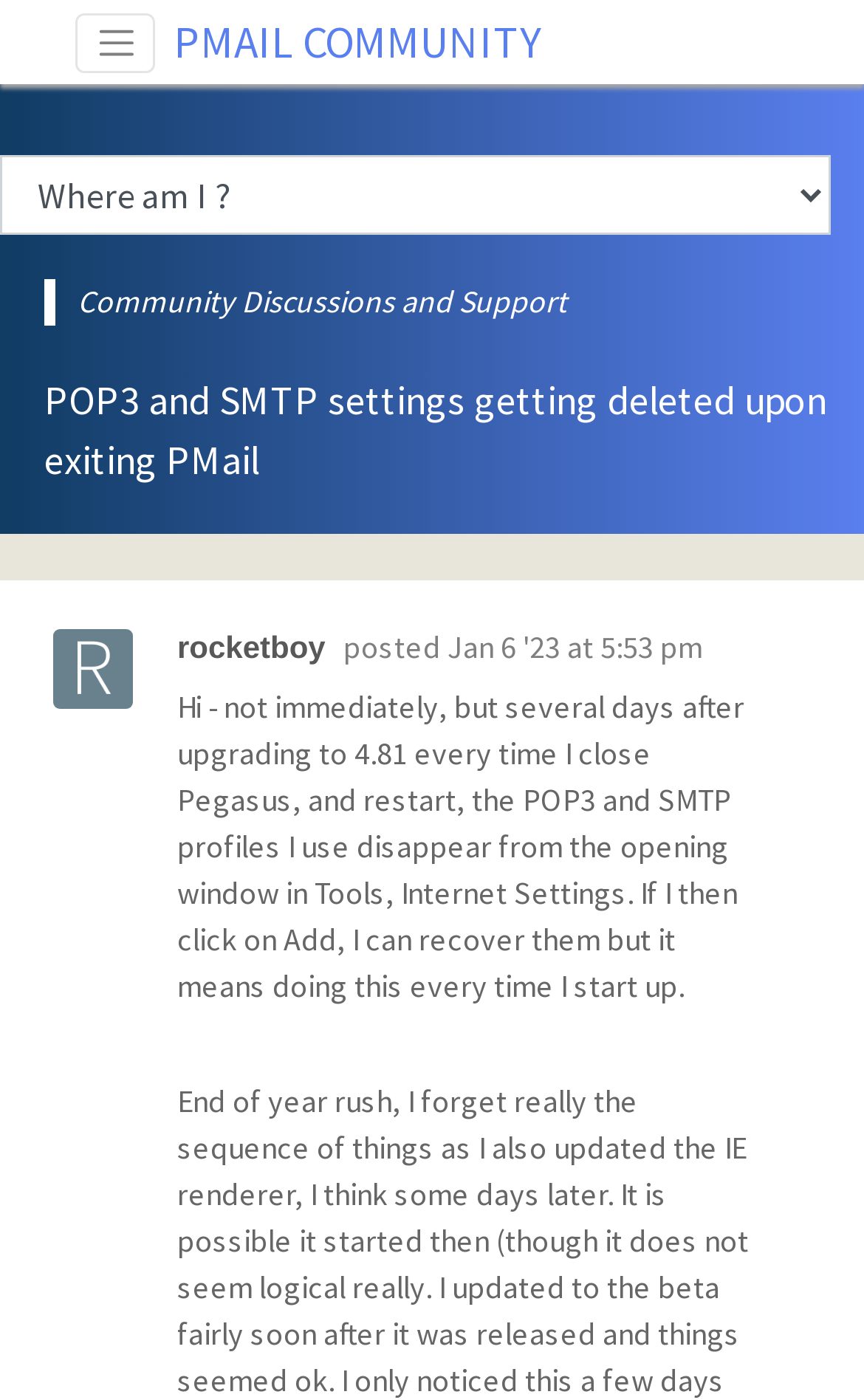What is the purpose of the button at the top left?
Based on the image, provide a one-word or brief-phrase response.

Unknown